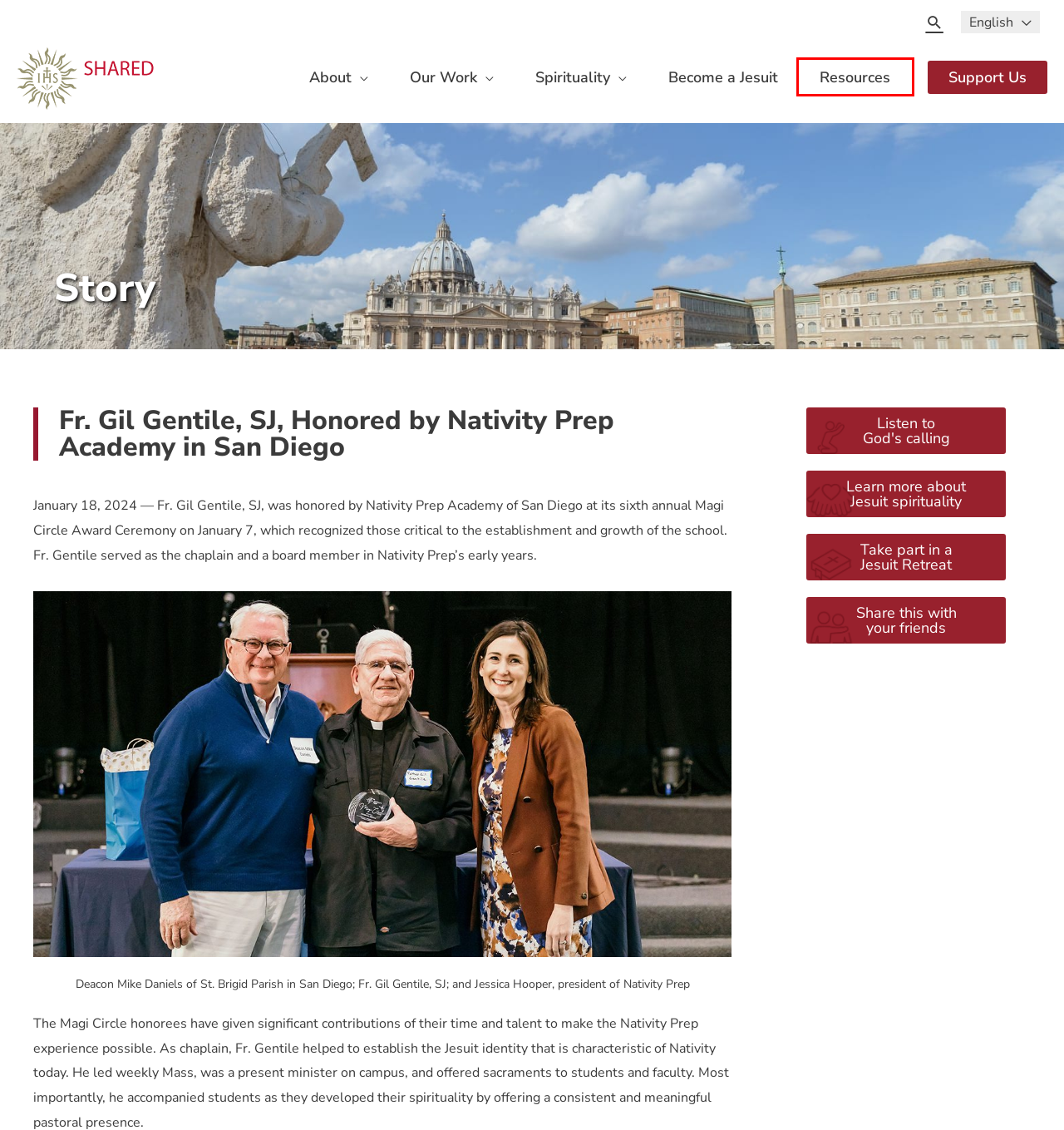Analyze the given webpage screenshot and identify the UI element within the red bounding box. Select the webpage description that best matches what you expect the new webpage to look like after clicking the element. Here are the candidates:
A. Glossary - Shared Content
B. Responding to the Call to Holiness: Two New Priests - Shared Content
C. The Jesuits - Shared Content
D. Spirituality - Shared Content
E. Resources - Shared Content
F. Jesuits Homepage 2020 - Shared Content
G. What We Do - Shared Content
H. Jesuit Conference Staff - Shared Content

E